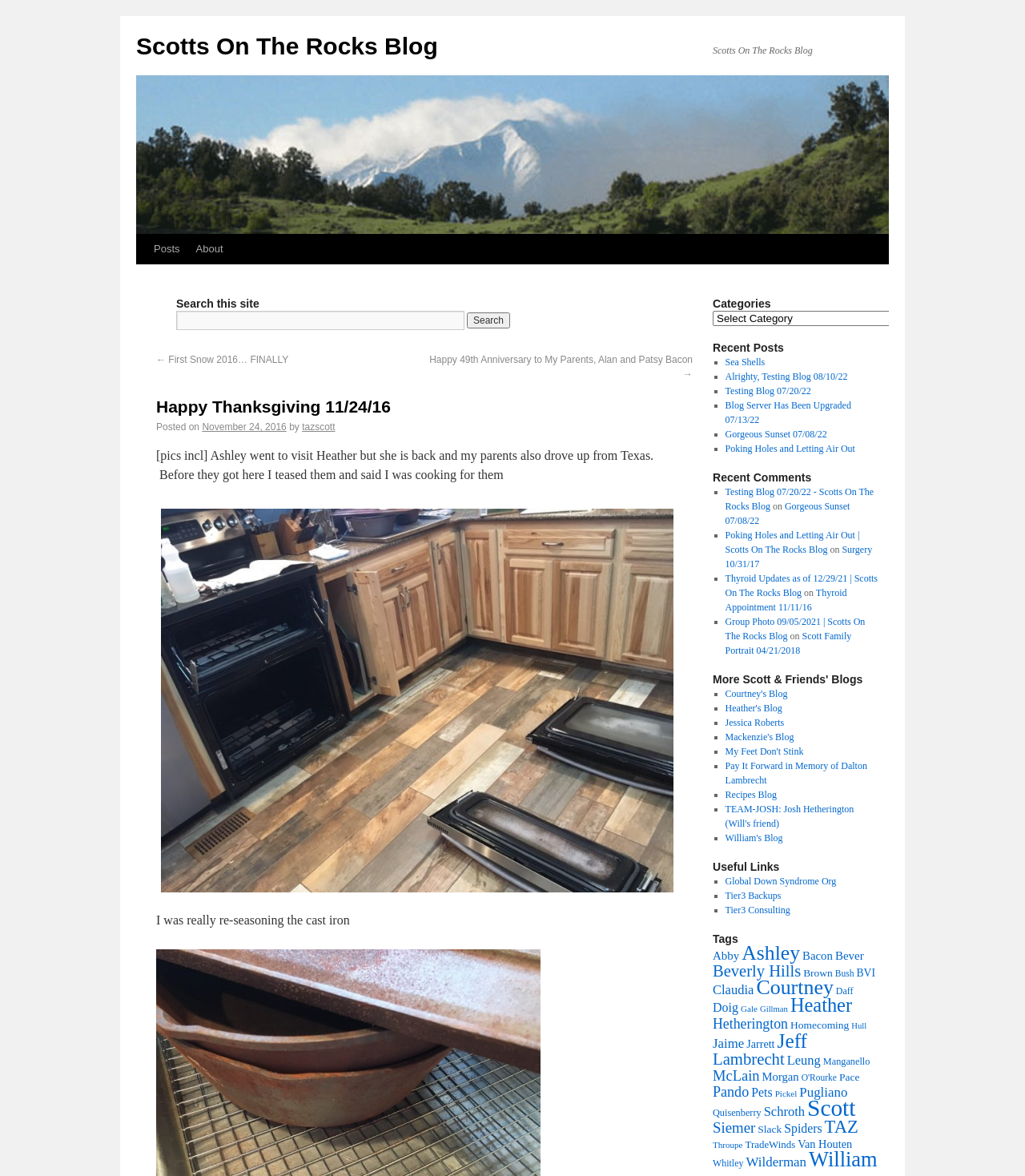How many items are in the category 'Ashley'?
Examine the image and give a concise answer in one word or a short phrase.

408